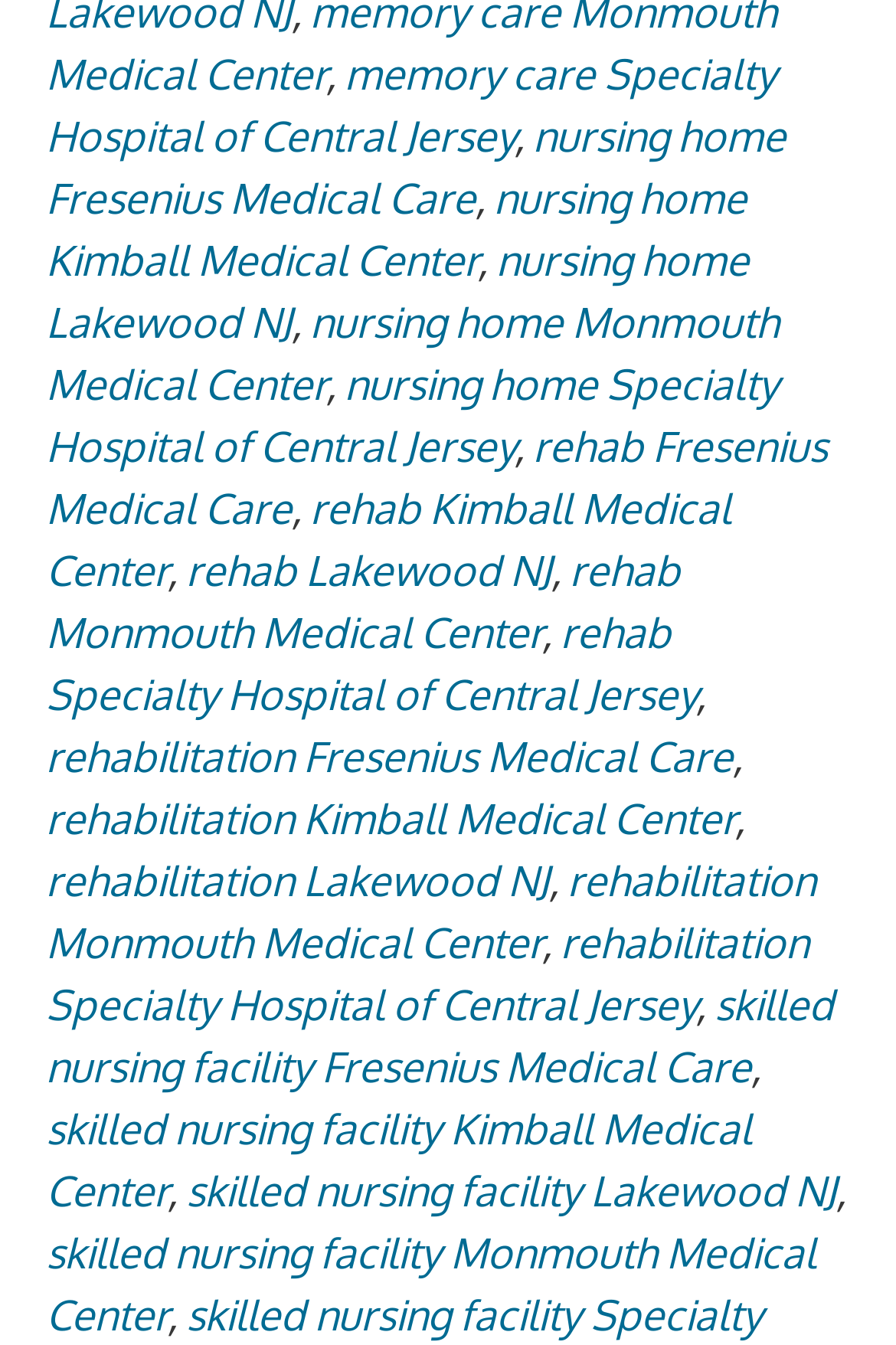Provide the bounding box coordinates of the section that needs to be clicked to accomplish the following instruction: "explore rehab Monmouth Medical Center."

[0.051, 0.404, 0.759, 0.488]